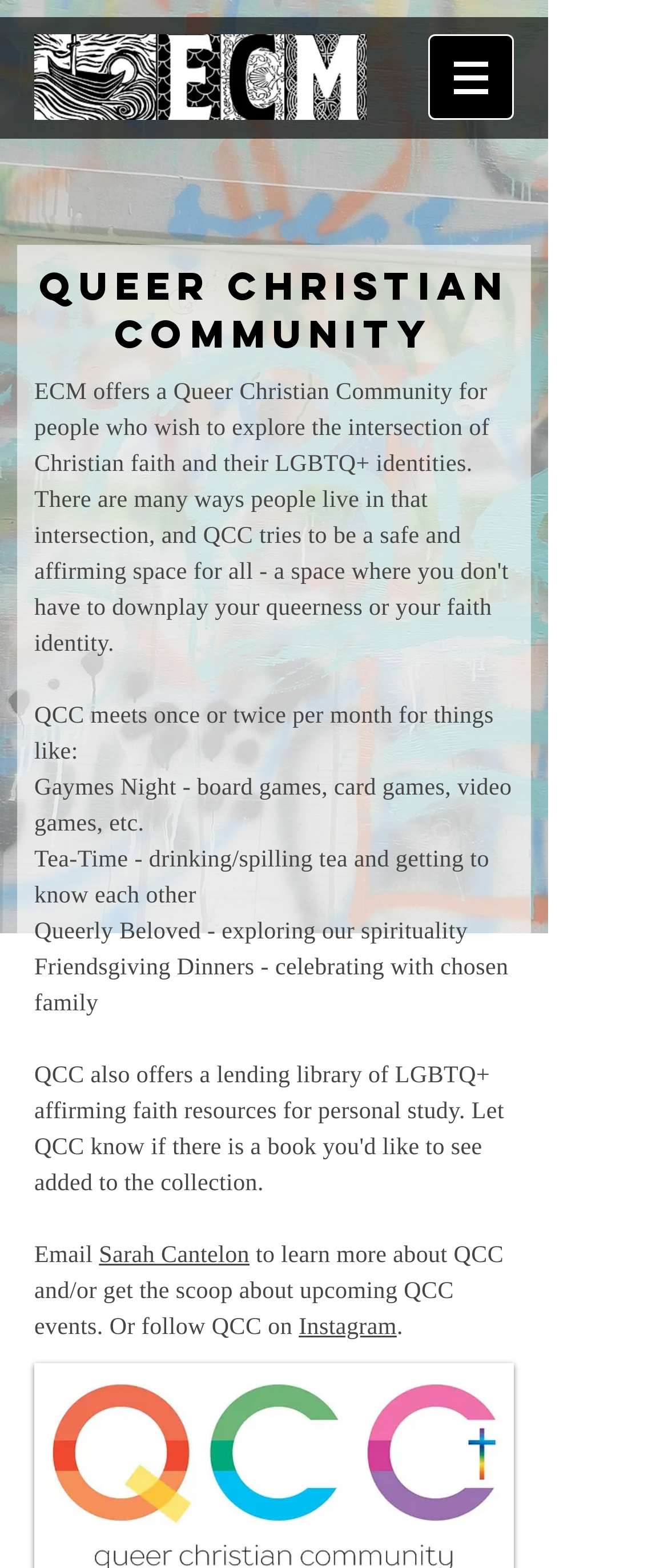Deliver a detailed narrative of the webpage's visual and textual elements.

This webpage is about the Queer Christian Community at the University of Guelph. At the top left corner, there is a logo image of ECMguelph.org, which is a clickable link. To the right of the logo, there is a navigation menu labeled "Site" with a dropdown button. 

Below the navigation menu, there is a heading that reads "Queer Christian Community". Underneath the heading, there is a brief description of the community, stating that it meets once or twice a month for various activities. These activities are listed below, including Gaymes Night, Tea-Time, Queerly Beloved, and Friendsgiving Dinners. 

At the bottom left corner, there is a section with contact information. It includes an "Email" label, a link to contact Sarah Cantelon, and a sentence describing how to learn more about the community or get updates about upcoming events. Next to this sentence, there is a link to the community's Instagram page.